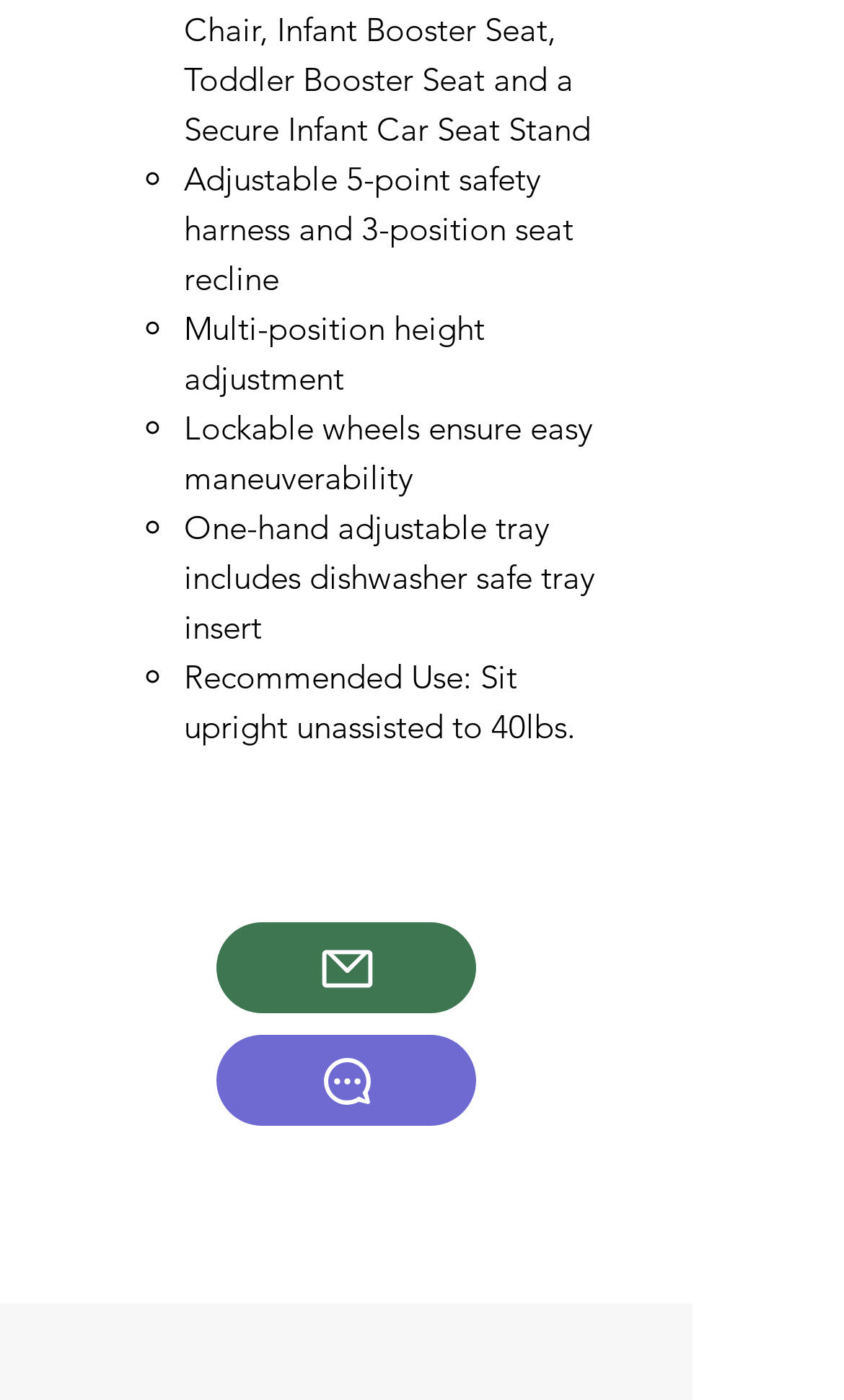Refer to the image and offer a detailed explanation in response to the question: How many social media links are available?

The webpage has a social bar section that includes links to three social media platforms: Facebook, Instagram, and Threads.